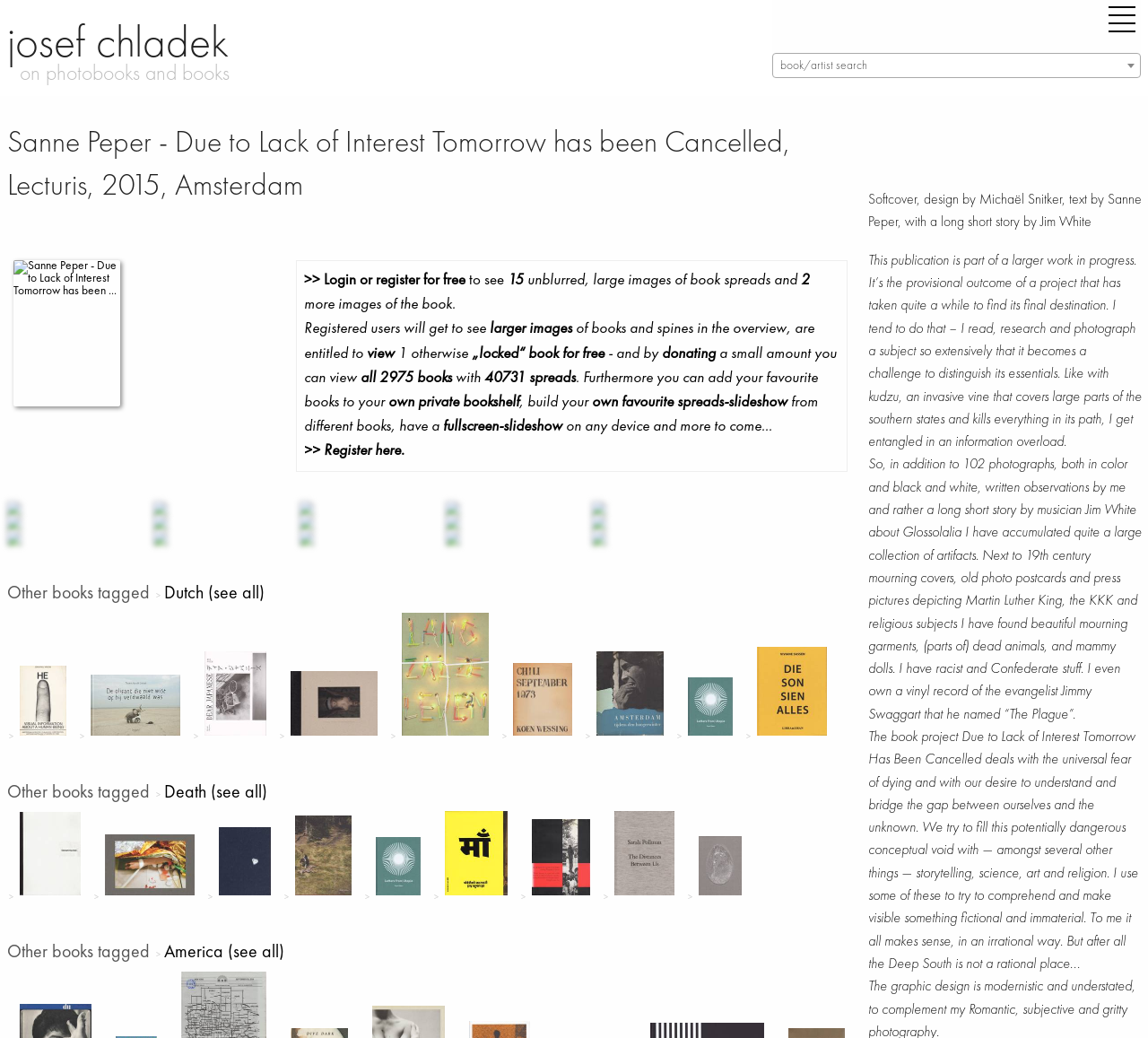Please identify the bounding box coordinates of the region to click in order to complete the task: "login or register for free". The coordinates must be four float numbers between 0 and 1, specified as [left, top, right, bottom].

[0.265, 0.263, 0.729, 0.442]